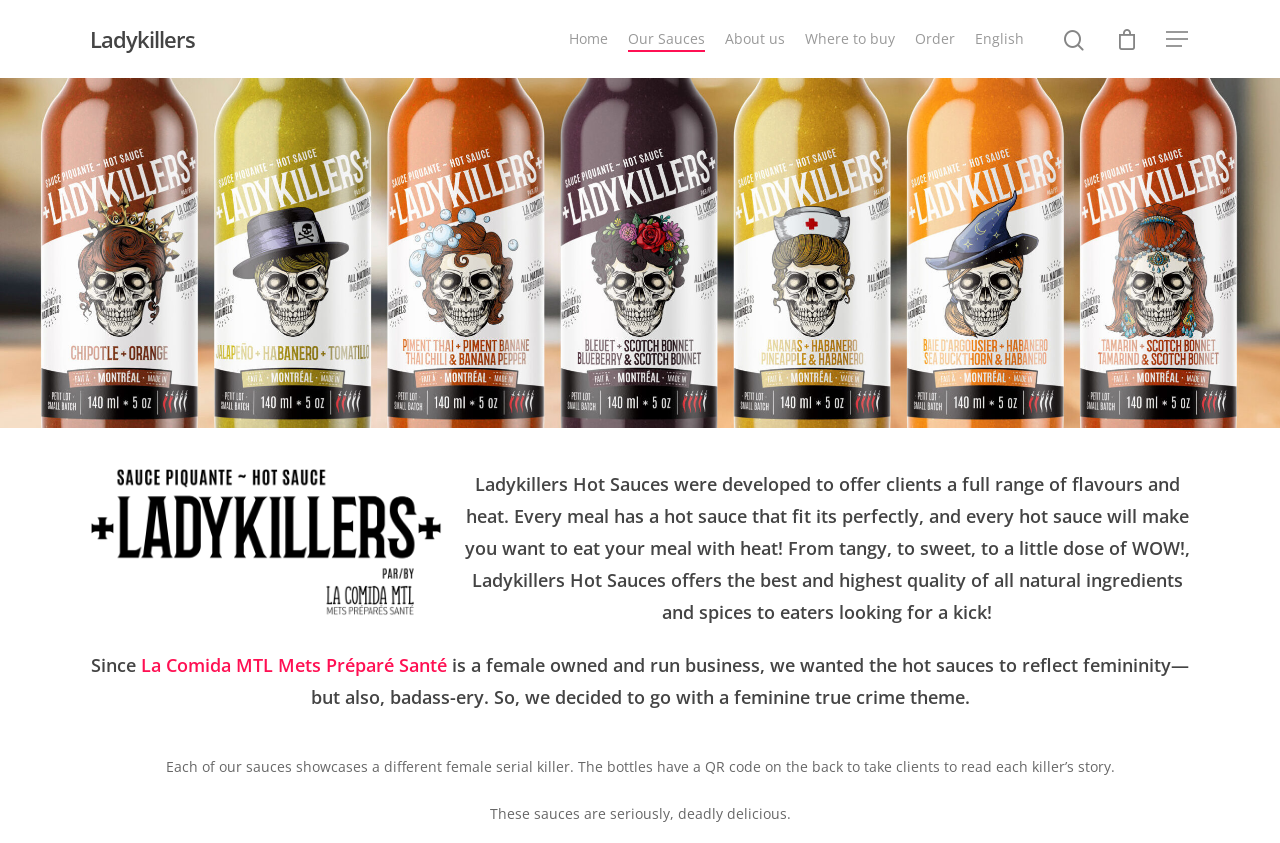Kindly respond to the following question with a single word or a brief phrase: 
What is the theme of the hot sauces?

Female serial killers